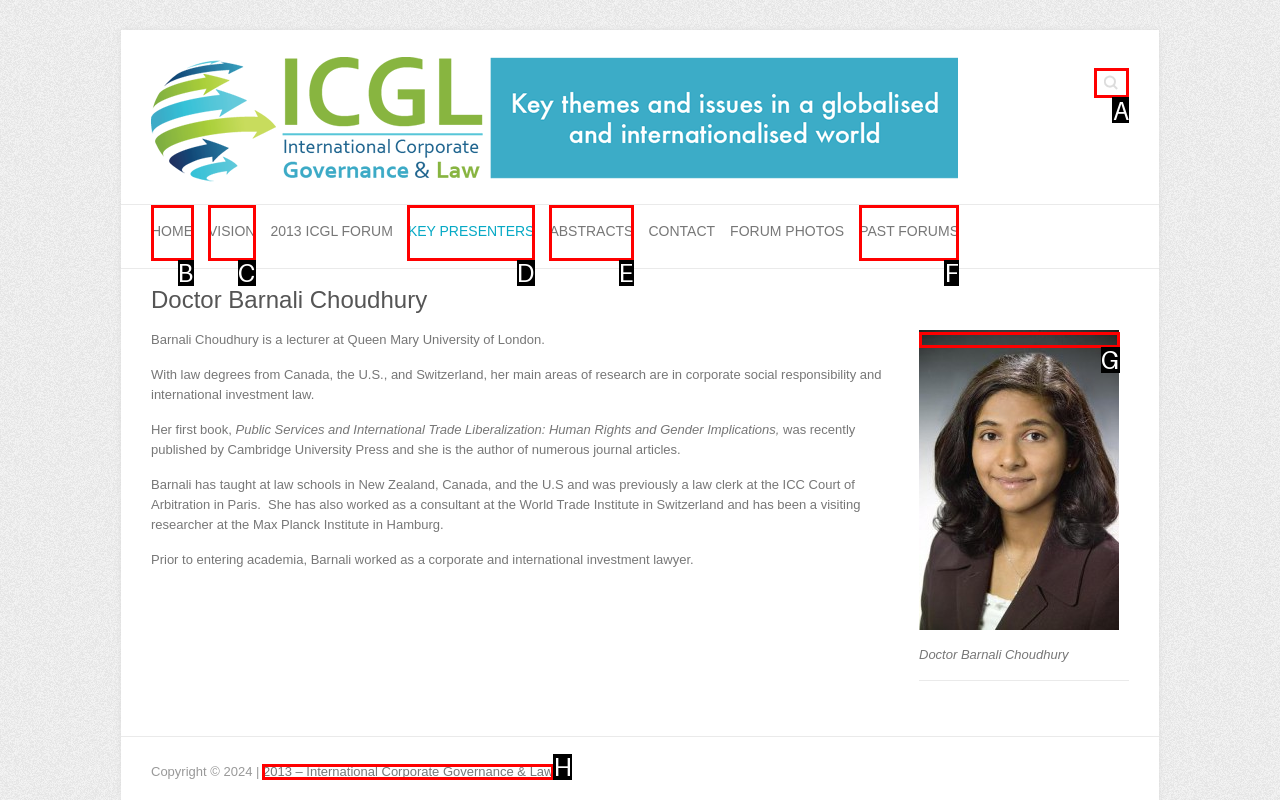Choose the HTML element that should be clicked to accomplish the task: Search for a research topic. Answer with the letter of the chosen option.

None